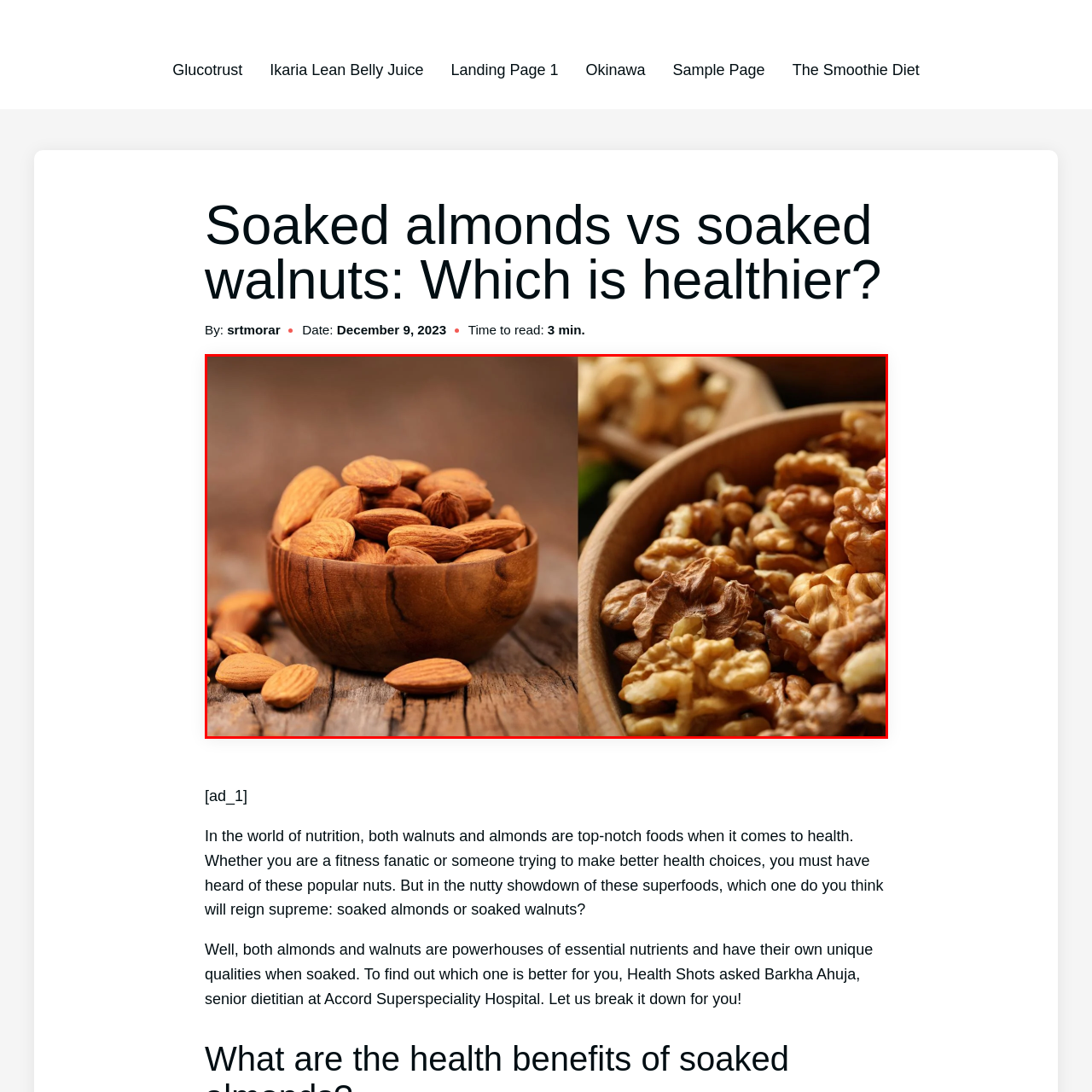What is the texture of the walnuts?
Review the image area surrounded by the red bounding box and give a detailed answer to the question.

The caption describes the walnuts as having intricate, crumpled shells, which offer a contrasting visual texture to the almonds.